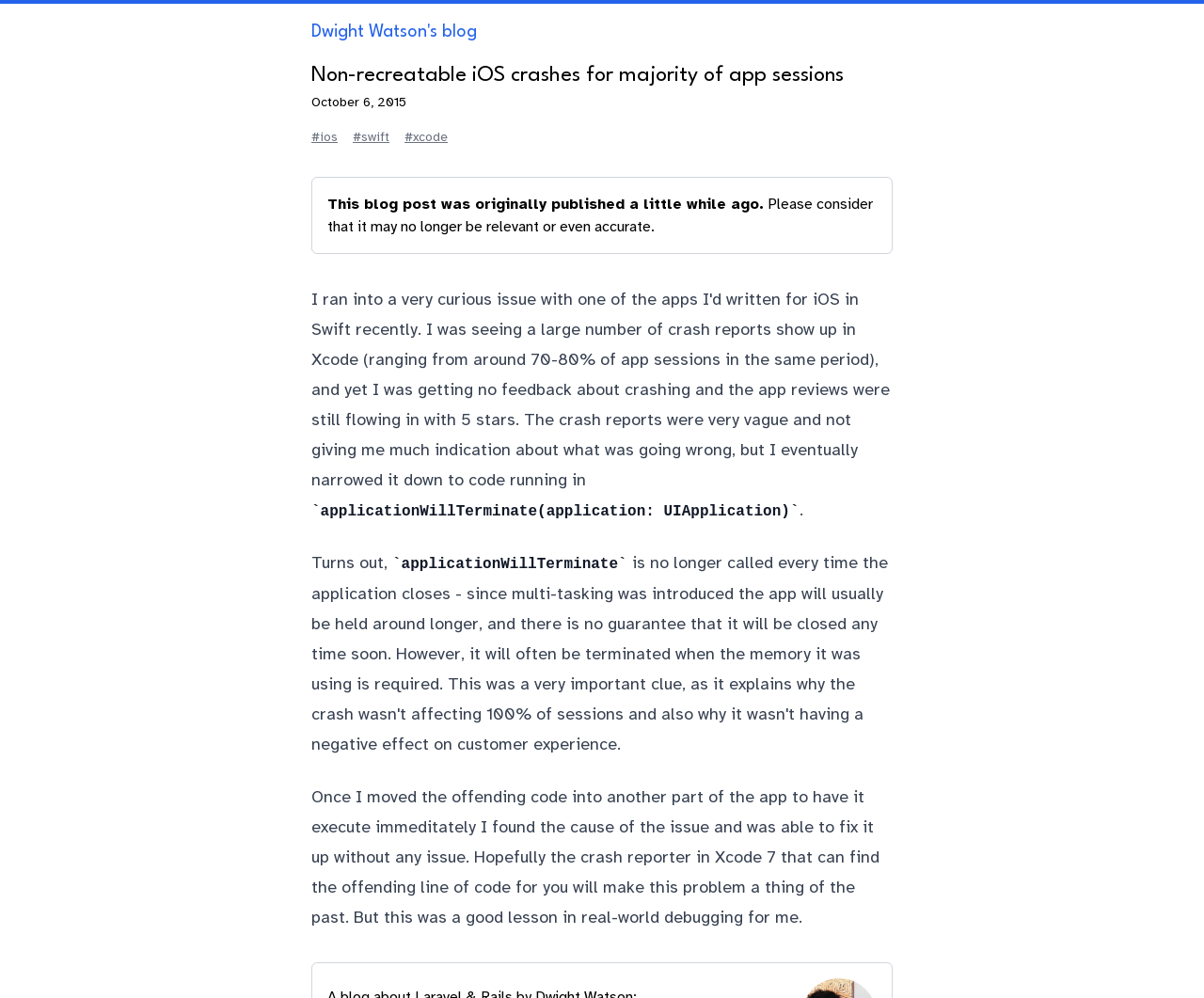Give a concise answer using only one word or phrase for this question:
What is the date of the blog post?

October 6, 2015